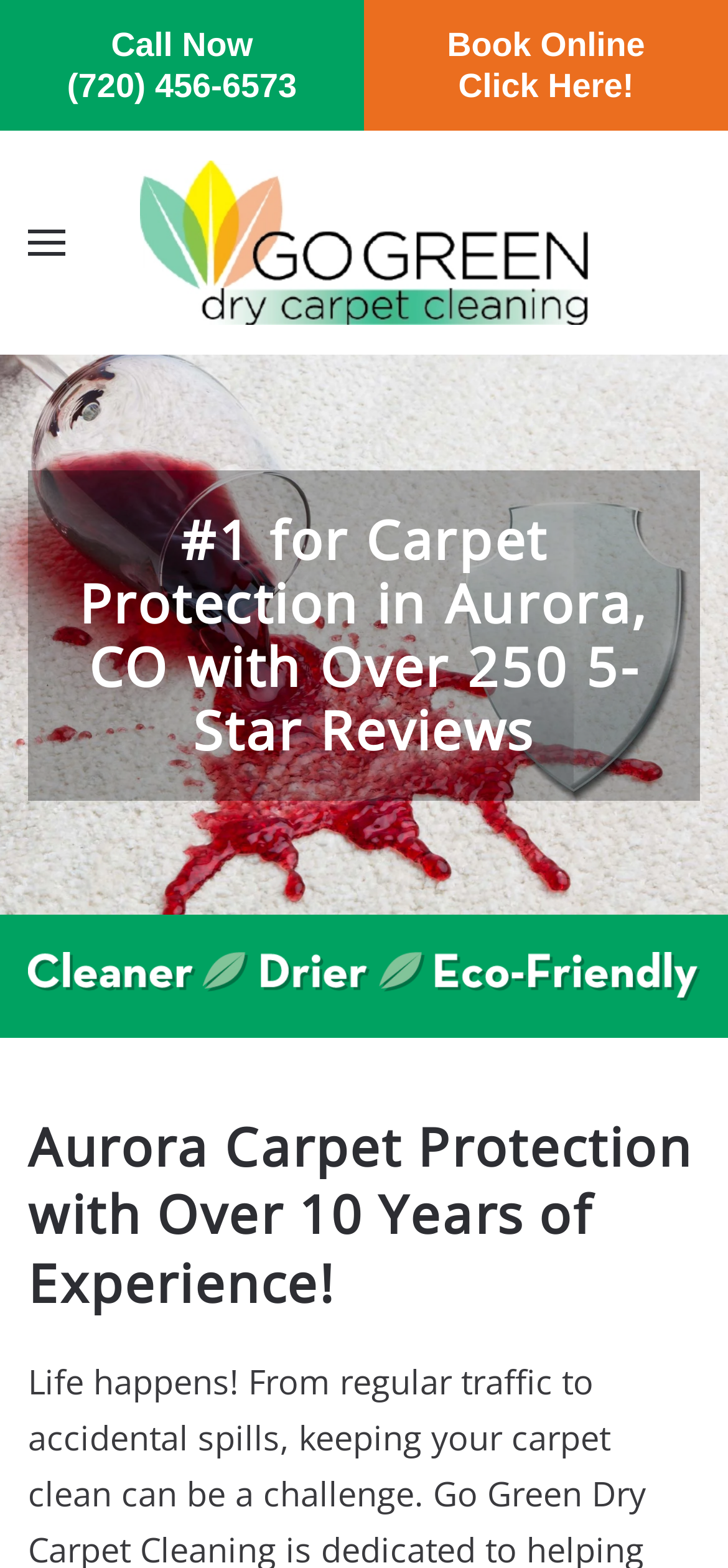Given the element description "Home", identify the bounding box of the corresponding UI element.

None